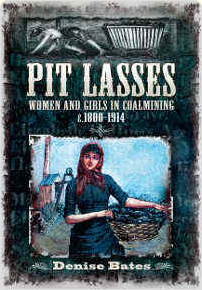Describe the image with as much detail as possible.

The image showcases the cover of the book titled "Pit Lasses: Women and Girls in Coal Mining c. 1800-1914" by Denise Bates. The cover design features a prominent title in bold, eye-catching typography, set against a textured background that reflects the historical theme of the coal mining industry. In the foreground, a young woman is depicted, likely representing the miners discussed in the book. She appears engaged in her work, evoking the labor and struggles of female coal miners during the specified period. This visual representation underscores the focus of the book on the vital yet often overlooked contributions of women and girls in a male-dominated industry. The overall design captures the essence of the historical context, inviting readers to explore the untold stories of these resilient individuals.